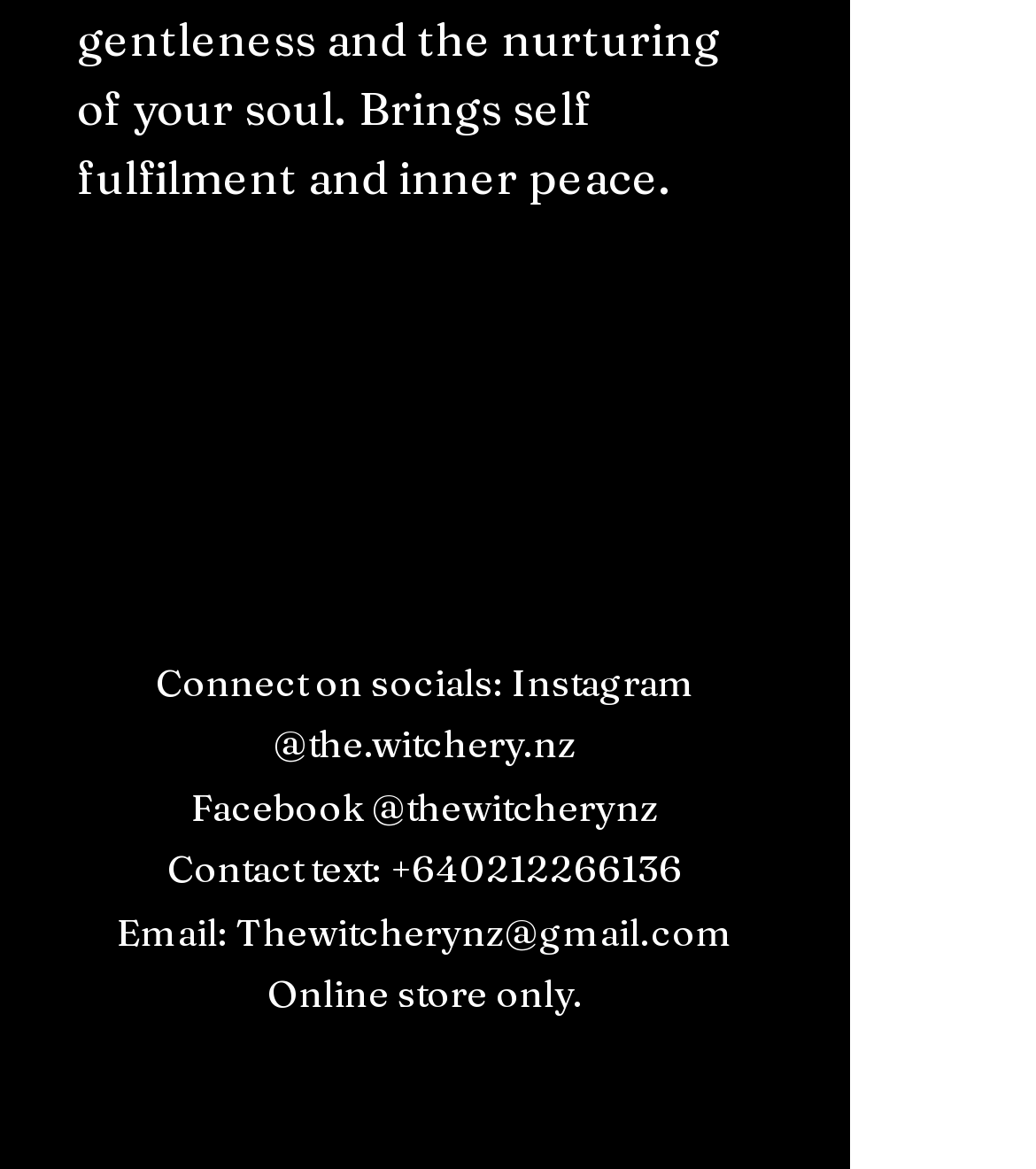Please answer the following question using a single word or phrase: 
What is the Instagram handle?

@the.witchery.nz